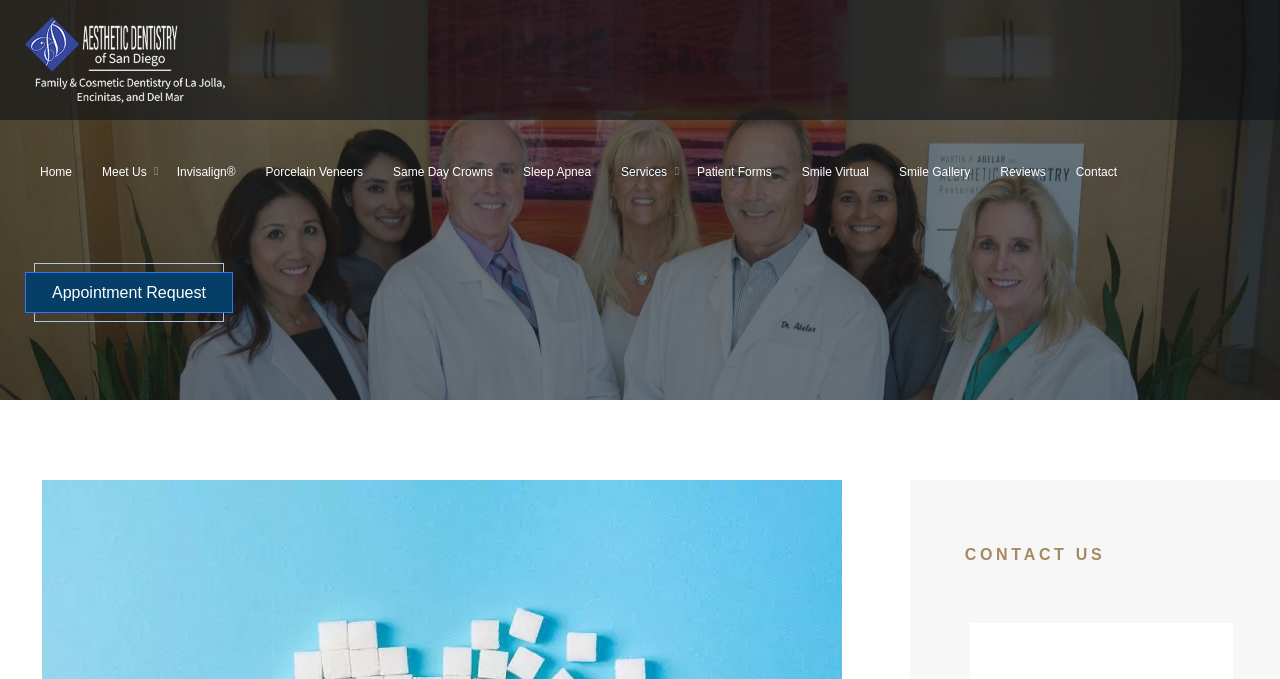Can you find and generate the webpage's heading?

Preventing Gum Disease In Type 2 Diabetes Patients